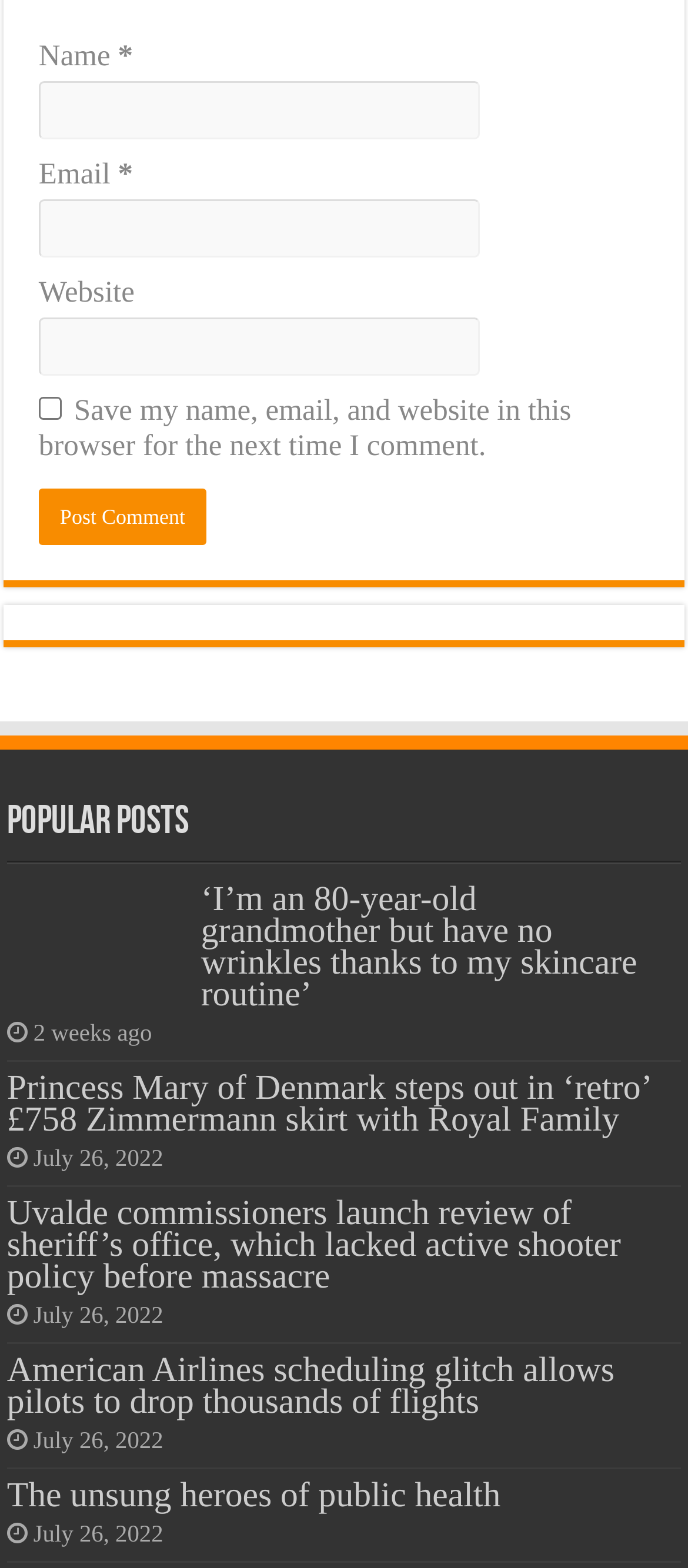Given the element description "parent_node: Email * aria-describedby="email-notes" name="email"" in the screenshot, predict the bounding box coordinates of that UI element.

[0.056, 0.127, 0.697, 0.165]